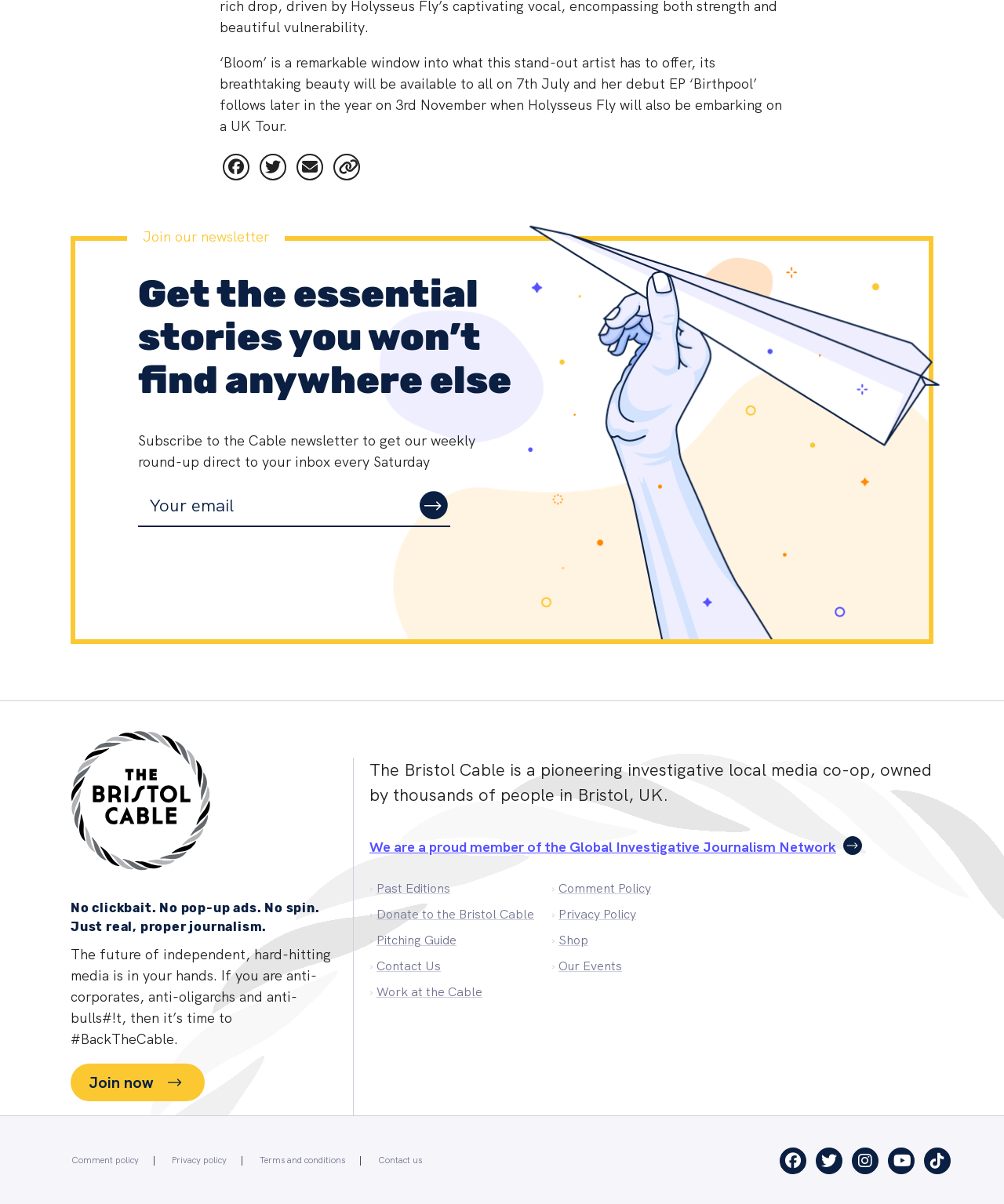Answer the question below in one word or phrase:
What is the purpose of the textbox?

Enter email